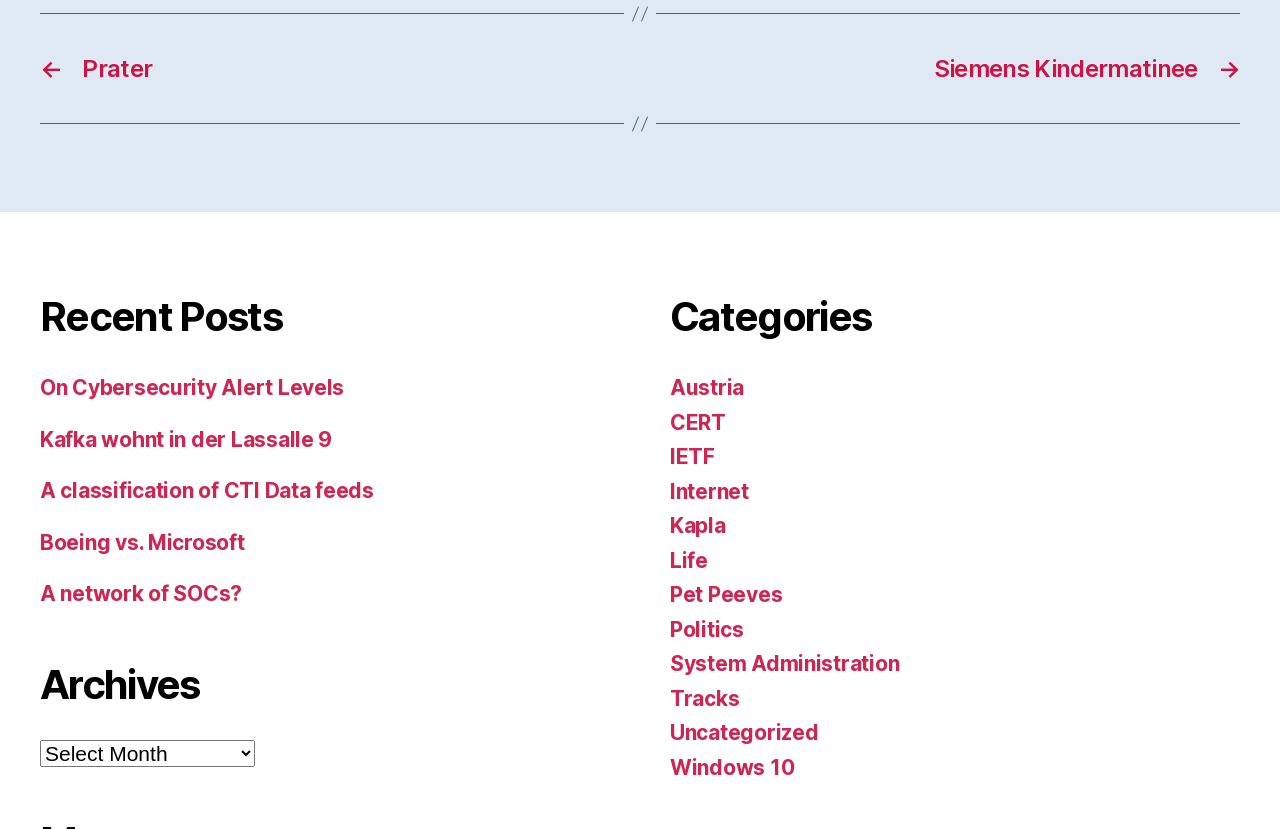Respond to the question with just a single word or phrase: 
What is the first post in the 'Recent Posts' section?

On Cybersecurity Alert Levels